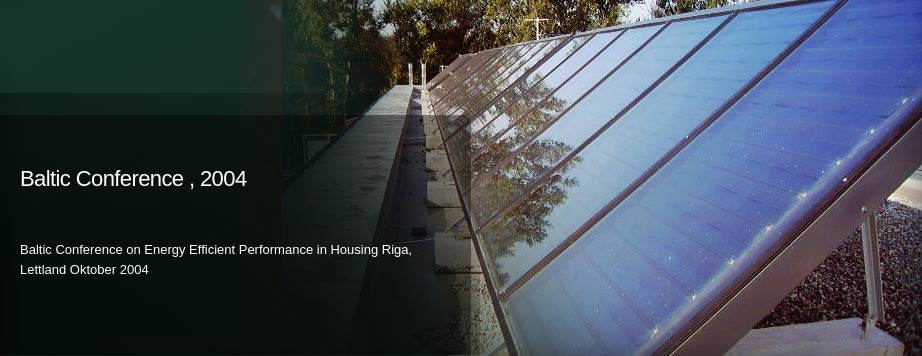What is the focus of the conference? Observe the screenshot and provide a one-word or short phrase answer.

Sustainable architecture and ecological engineering practices